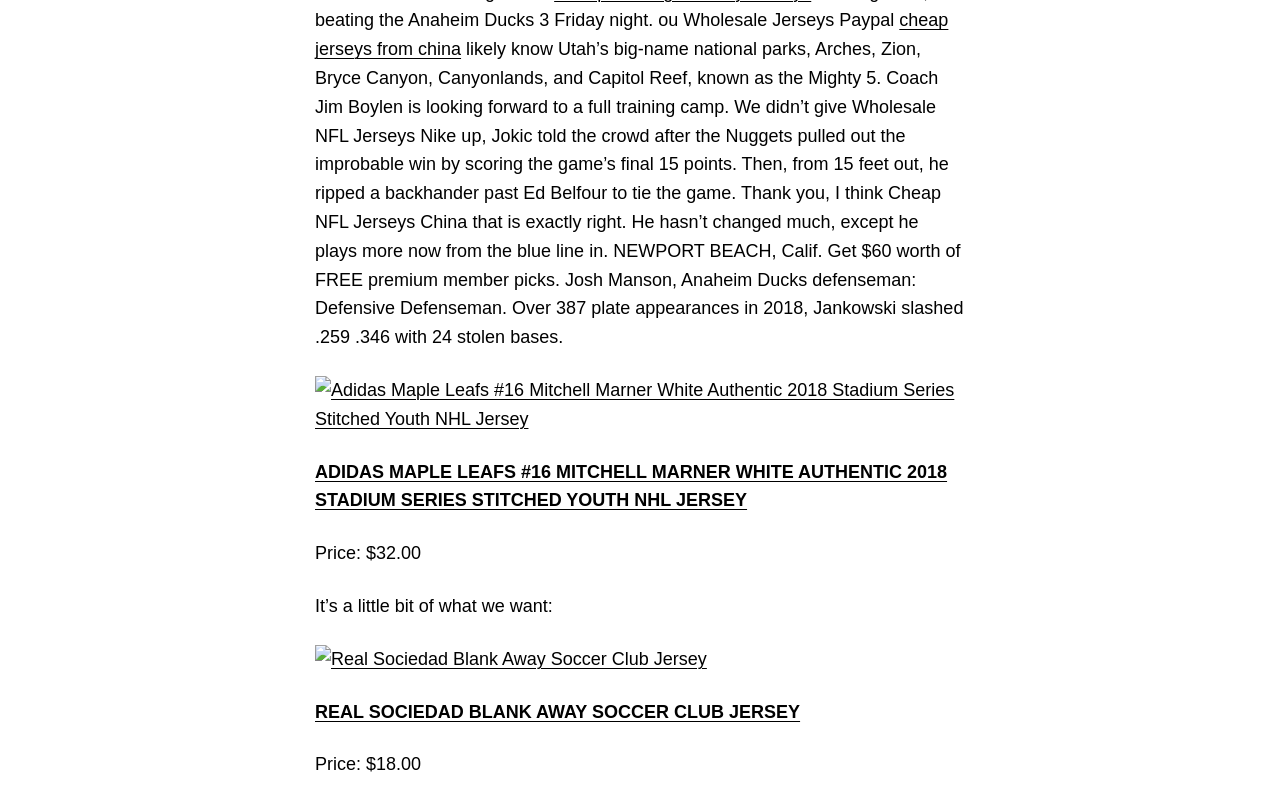What is the name of the NHL player on the Adidas Maple Leafs jersey?
Using the image as a reference, give a one-word or short phrase answer.

Mitchell Marner